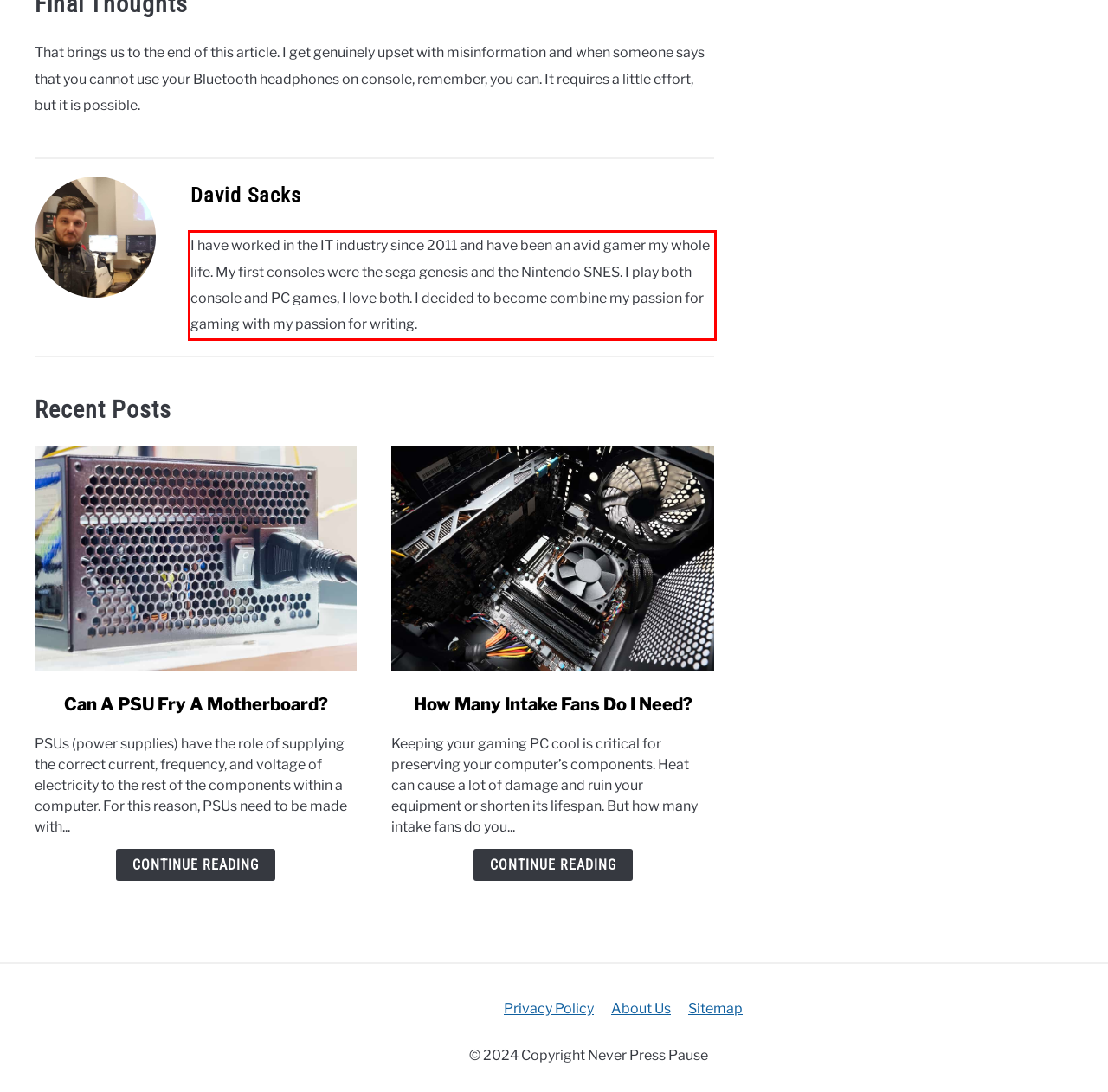Identify and transcribe the text content enclosed by the red bounding box in the given screenshot.

I have worked in the IT industry since 2011 and have been an avid gamer my whole life. My first consoles were the sega genesis and the Nintendo SNES. I play both console and PC games, I love both. I decided to become combine my passion for gaming with my passion for writing.